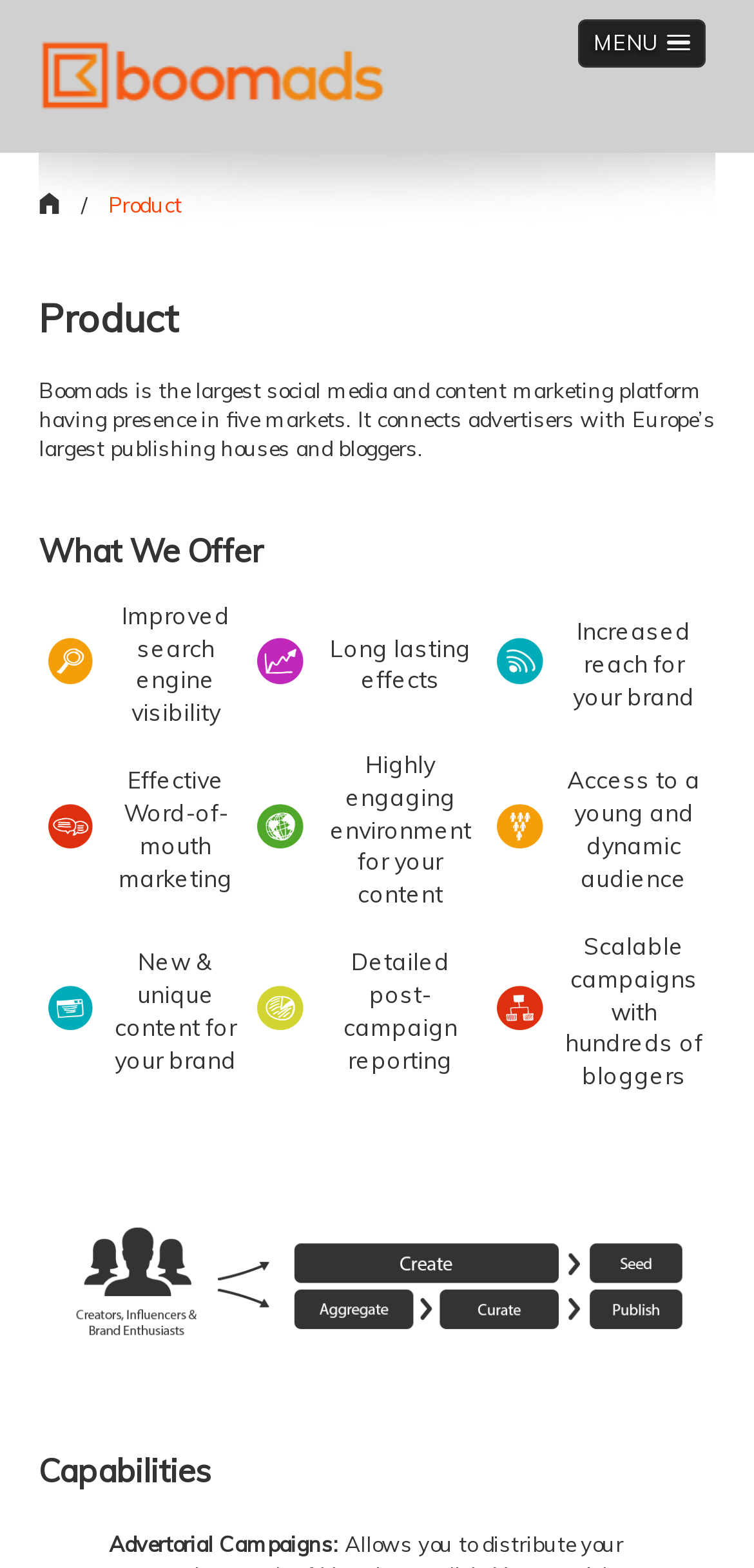Please study the image and answer the question comprehensively:
How many markets does Boomads have presence in?

The information about the number of markets can be found in the description section, which states that Boomads has presence in five markets.